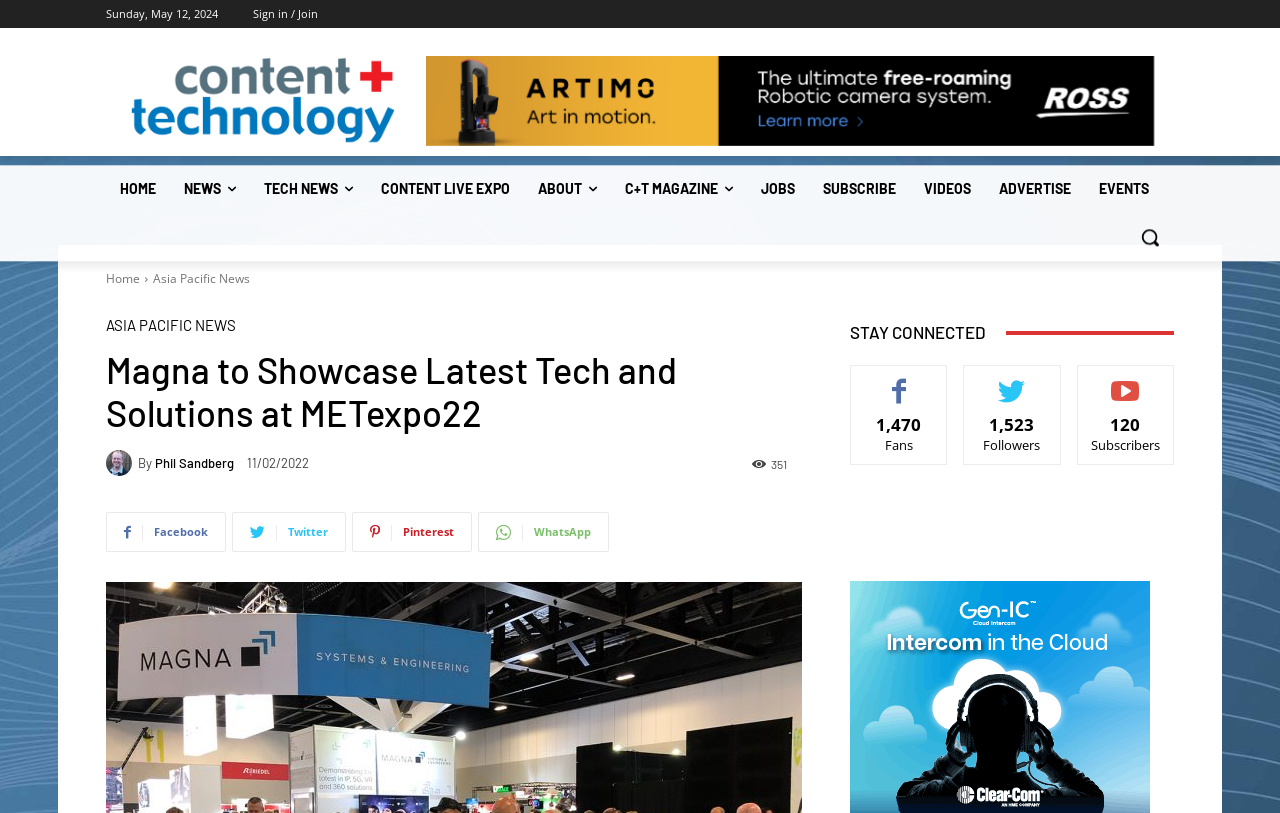Give an extensive and precise description of the webpage.

The webpage appears to be a news article page from a website called "Content + Technology". At the top left corner, there is a date "Sunday, May 12, 2024" and a "Sign in / Join" link. Next to it, there is a logo image with a link to the homepage. On the top right corner, there is a search button with a magnifying glass icon.

Below the logo, there is a navigation menu with links to various sections of the website, including "HOME", "NEWS", "TECH NEWS", "CONTENT LIVE EXPO", "ABOUT", "C+T MAGAZINE", "JOBS", "SUBSCRIBE", "VIDEOS", "ADVERTISE", and "EVENTS".

The main content of the page is an article titled "Magna to Showcase Latest Tech and Solutions at METexpo22". The article has a heading, followed by the author's name "Phil Sandberg" and a timestamp "11/02/2022". There is also a social media sharing section with links to Facebook, Twitter, Pinterest, and WhatsApp.

On the right side of the article, there is a section titled "STAY CONNECTED" with social media statistics, including the number of fans, followers, and subscribers. There are also links to like, follow, and subscribe to the website's social media channels.

At the bottom of the page, there are additional links to other sections of the website, including "Asia Pacific News" and "Home".